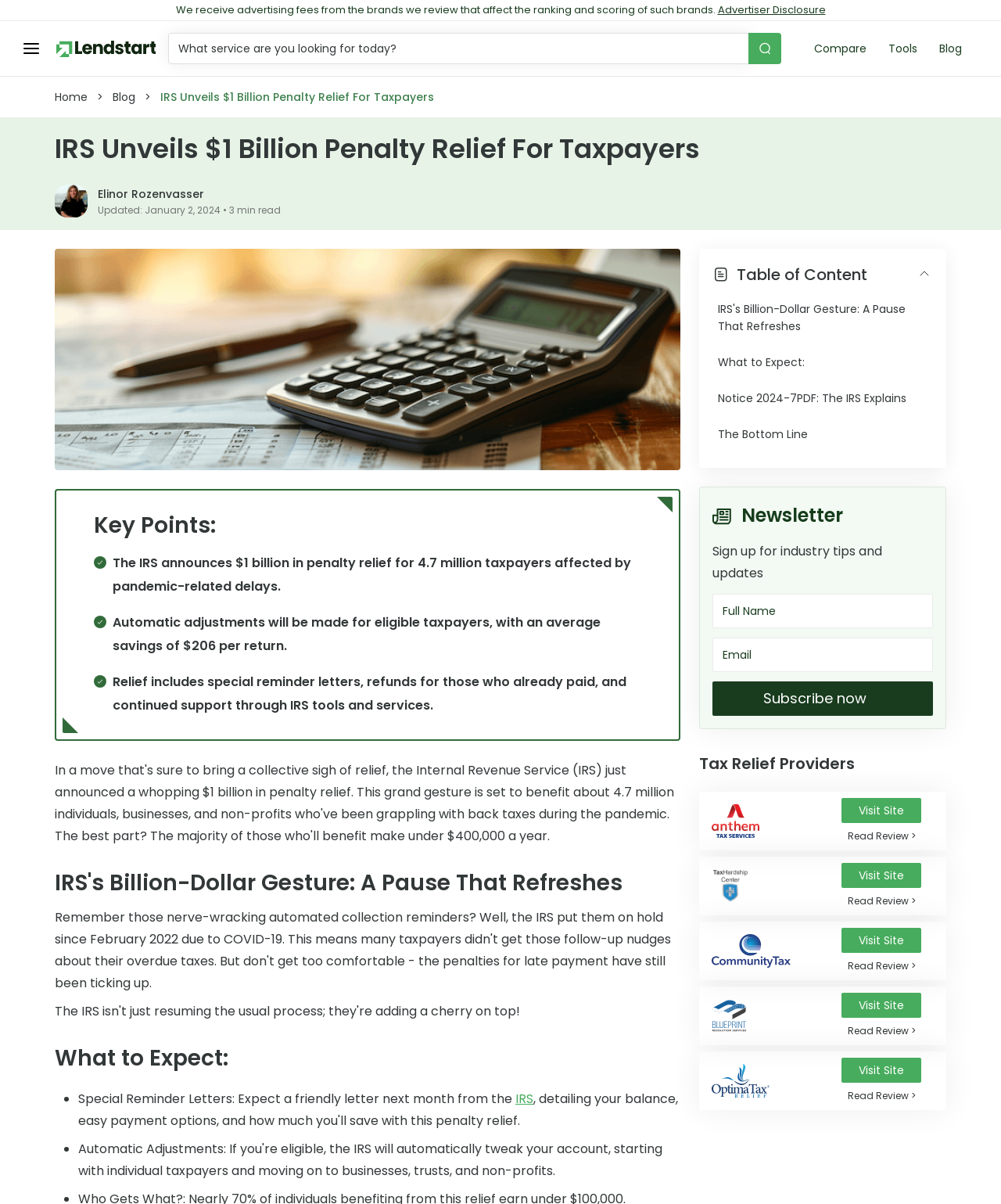Please provide a detailed answer to the question below based on the screenshot: 
What is the purpose of the special reminder letters?

I found the purpose of the special reminder letters by reading the static text element that says 'Special Reminder Letters: Expect a friendly letter next month from the IRS' which is located in the middle of the webpage.